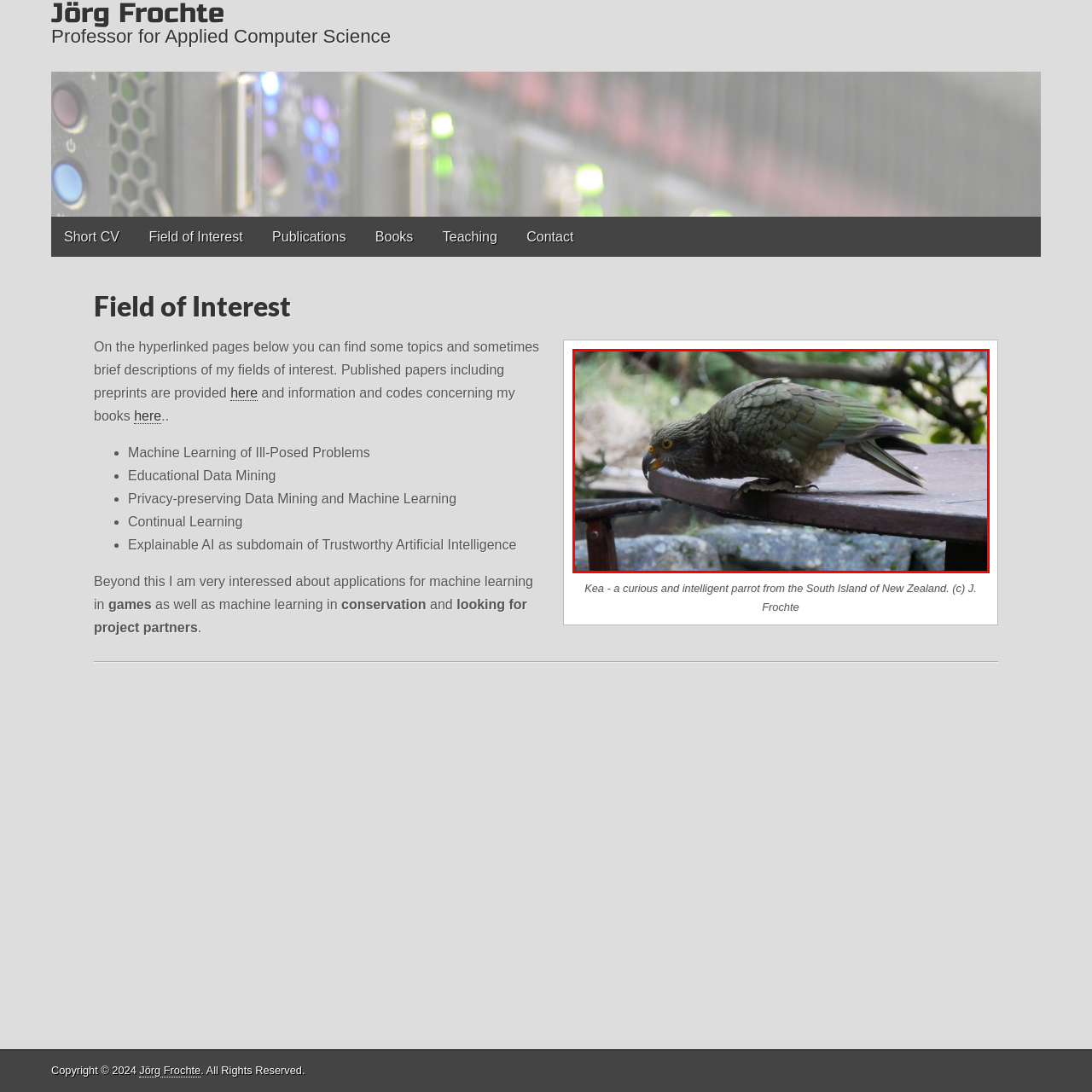What is the color of the Kea's eye?
Examine the image that is surrounded by the red bounding box and answer the question with as much detail as possible using the image.

The caption highlights the Kea's vibrant yellow eye, which adds a touch of personality to its overall appearance.